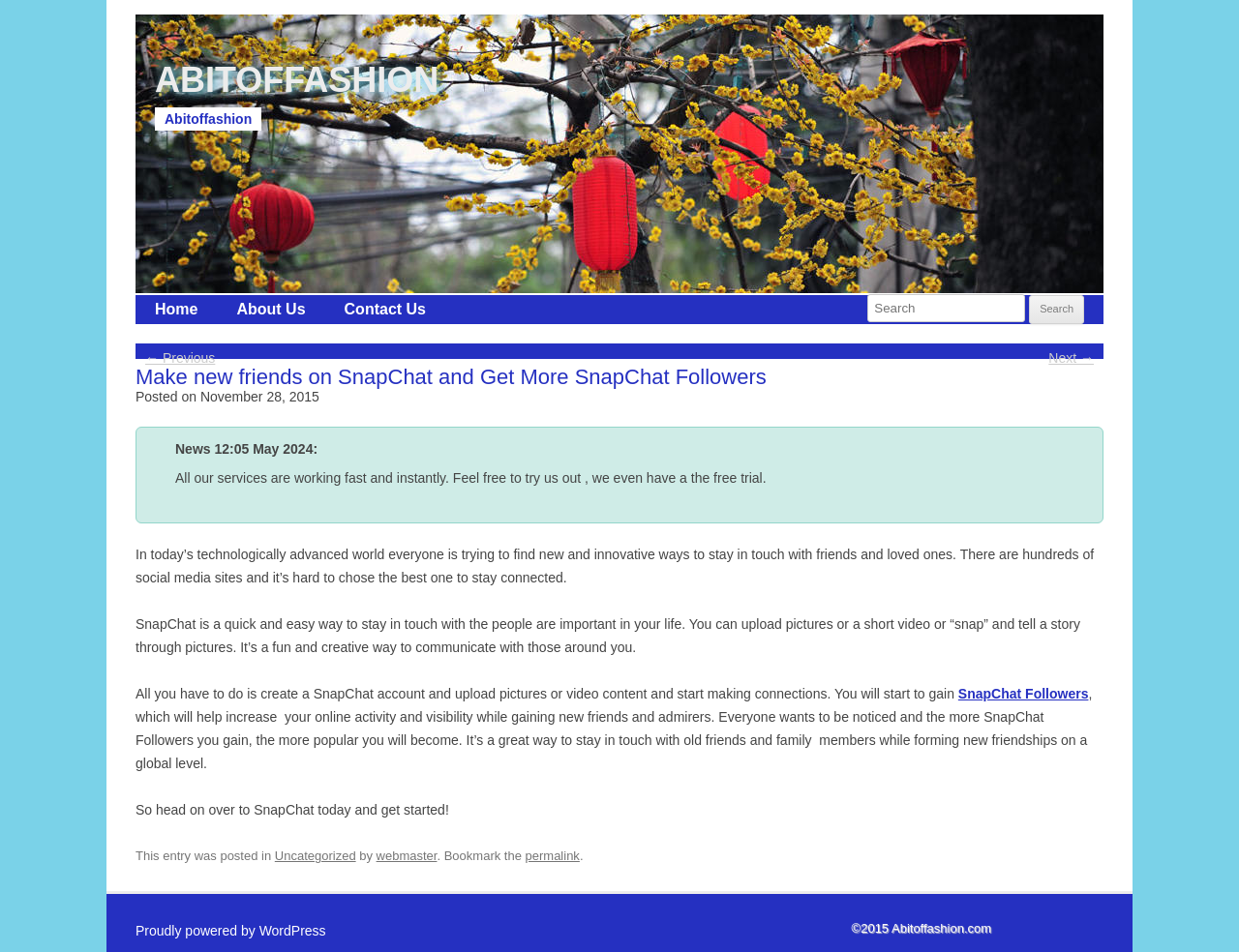What is the name of the website?
Give a detailed explanation using the information visible in the image.

The name of the website can be found in the heading element 'ABITOFFASHION' with bounding box coordinates [0.125, 0.066, 0.354, 0.103]. This heading element is a child of the group element with bounding box coordinates [0.125, 0.066, 0.354, 0.137].